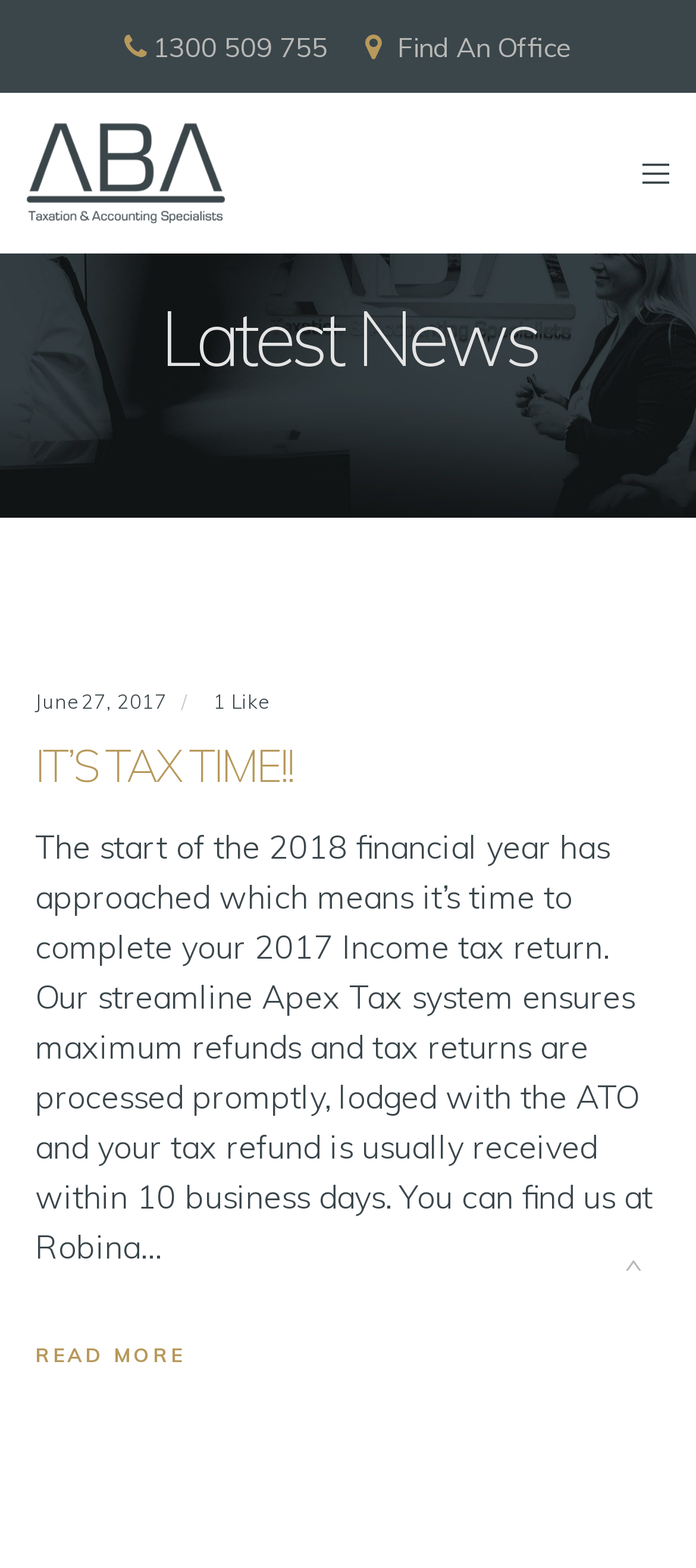Provide the bounding box coordinates for the specified HTML element described in this description: "alt="ABA Group"". The coordinates should be four float numbers ranging from 0 to 1, in the format [left, top, right, bottom].

[0.038, 0.11, 0.323, 0.178]